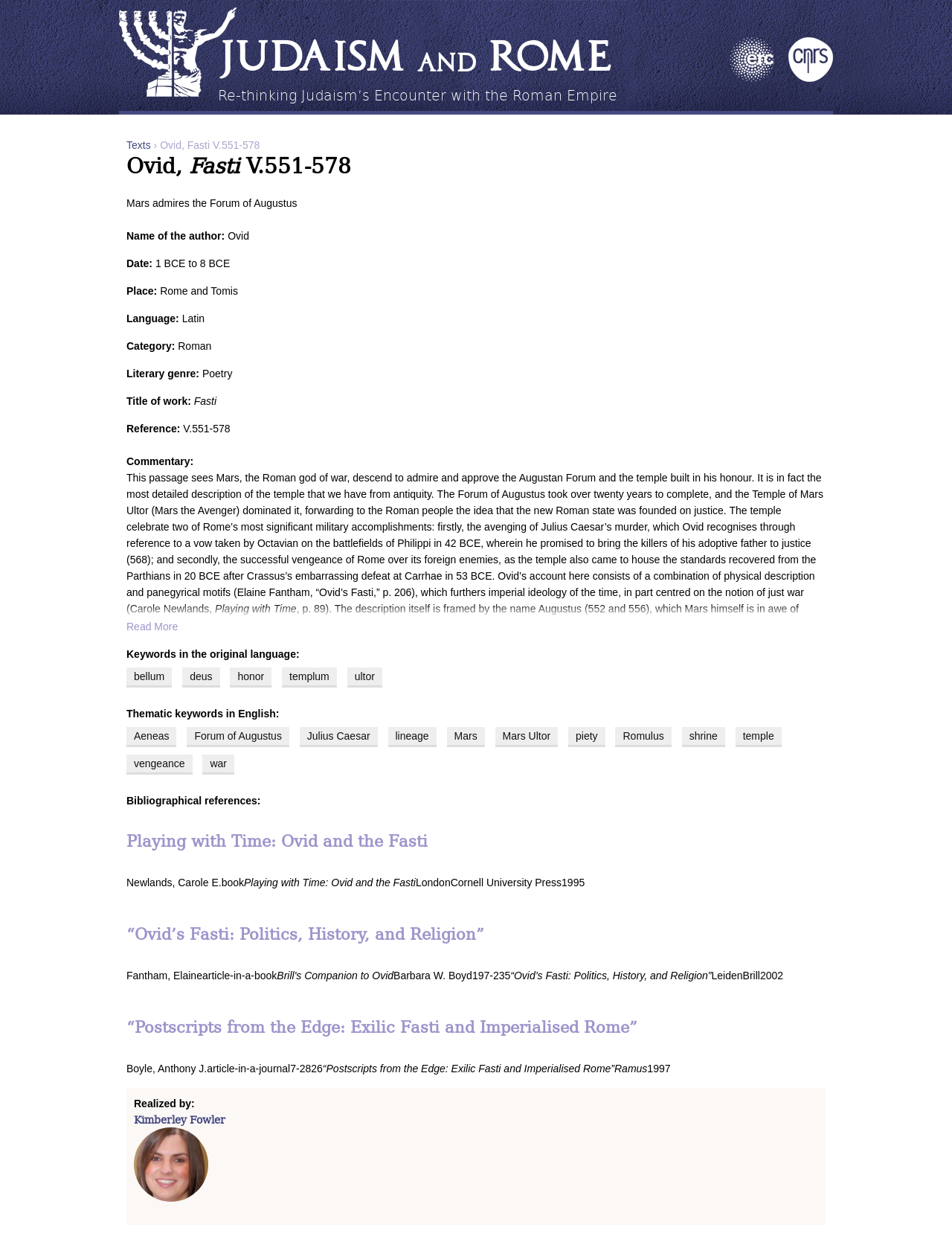Describe in detail what you see on the webpage.

This webpage is about Ovid's Fasti V.551-578, a literary work that describes Mars admiring the Forum of Augustus. At the top of the page, there are links to "Jump to navigation" and "Home", accompanied by an image of a home icon. Below these links, the title "Judaism and Rome" is displayed prominently, with a link to the same title. 

To the right of the title, there are links to "ERC: European Research Council" and "CNRS: Centre national de la recherche scientifique", each accompanied by an image of the respective organization's logo. 

Below these links, there is a section titled "You are here", which displays a breadcrumb trail of links, including "Texts", "Ovid, Fasti V.551-578", and a right-facing arrow symbol. 

The main content of the page is divided into several sections. The first section displays the title "Ovid, Fasti V.551-578" again, followed by a brief description of the work, including the name of the author, date, place, language, category, literary genre, title of work, and reference. 

The next section provides a commentary on the passage, which describes Mars, the Roman god of war, admiring the Forum of Augustus and the temple built in his honor. The commentary discusses the significance of the temple, the role of Mars, and the themes of war, peace, and genealogy. 

Below the commentary, there are links to keywords in the original language and thematic keywords in English, including "Aeneas", "Forum of Augustus", "Julius Caesar", "lineage", "Mars", "Mars Ultor", "piety", "Romulus", "shrine", "temple", "vengeance", and "war". 

Finally, there is a section on bibliographical references, which lists two articles, including "Playing with Time: Ovid and the Fasti" by Carole Newlands and "“Ovid’s Fasti: Politics, History, and Religion”". Each article includes information about the author, book title, publisher, and publication date.